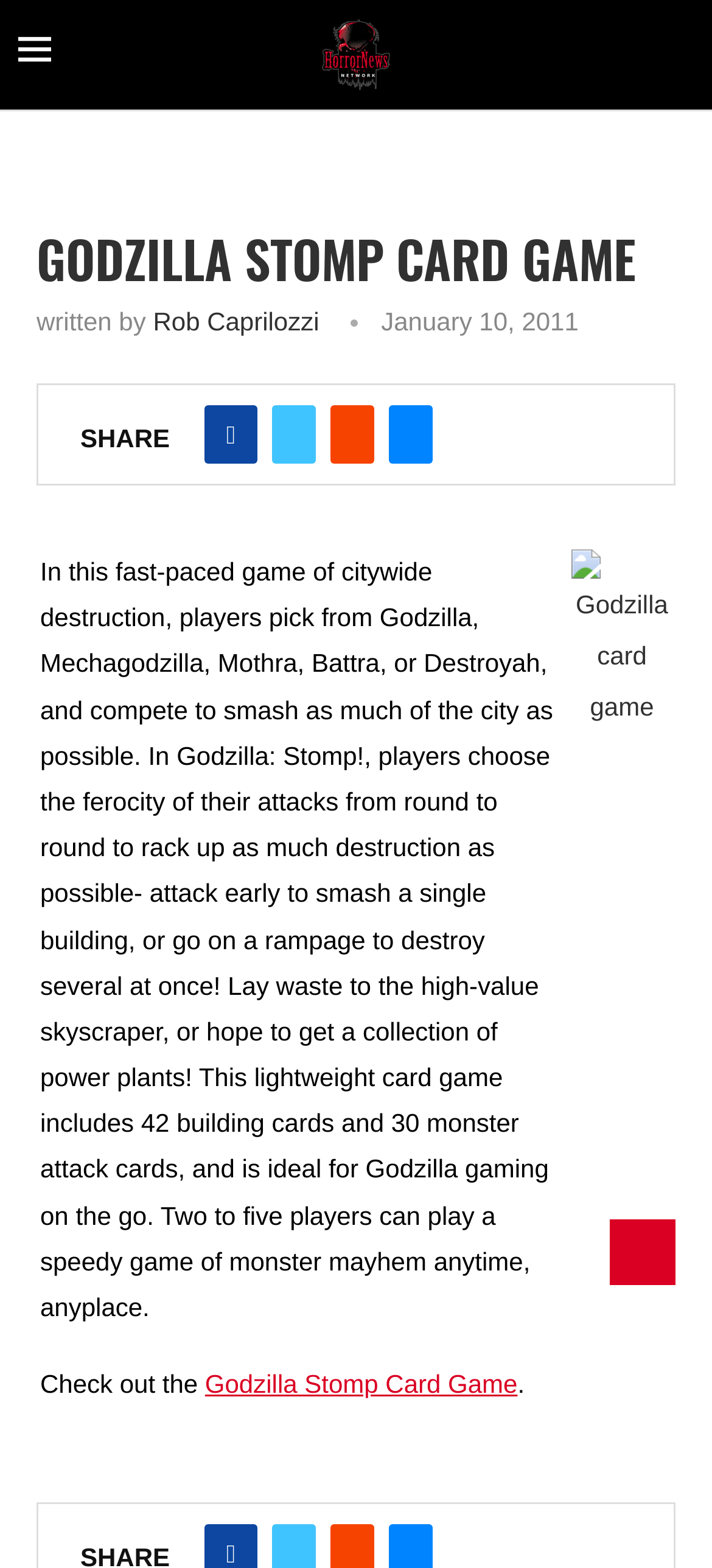How many building cards are included in the Godzilla Stomp Card Game?
Examine the webpage screenshot and provide an in-depth answer to the question.

I read the text in the LayoutTableCell element which describes the gameplay, stating that the game 'includes 42 building cards and 30 monster attack cards', indicating that there are 42 building cards in the game.